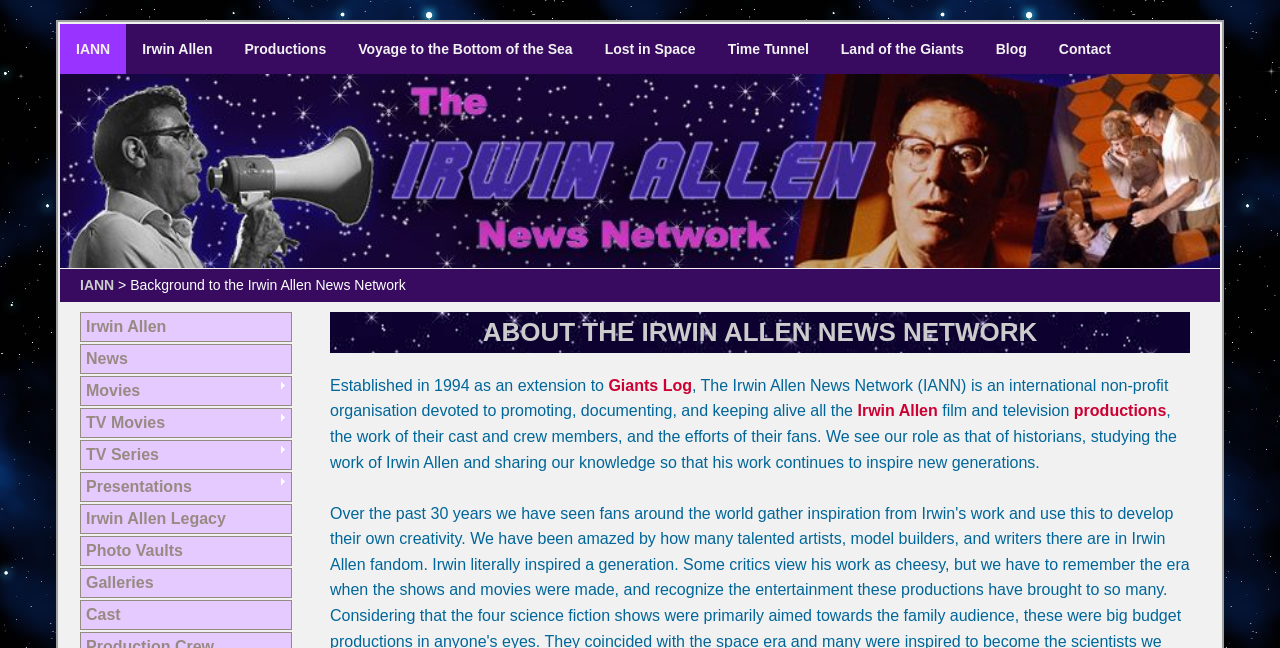Reply to the question with a single word or phrase:
What is the name of the first TV series listed?

Voyage to the Bottom of the Sea